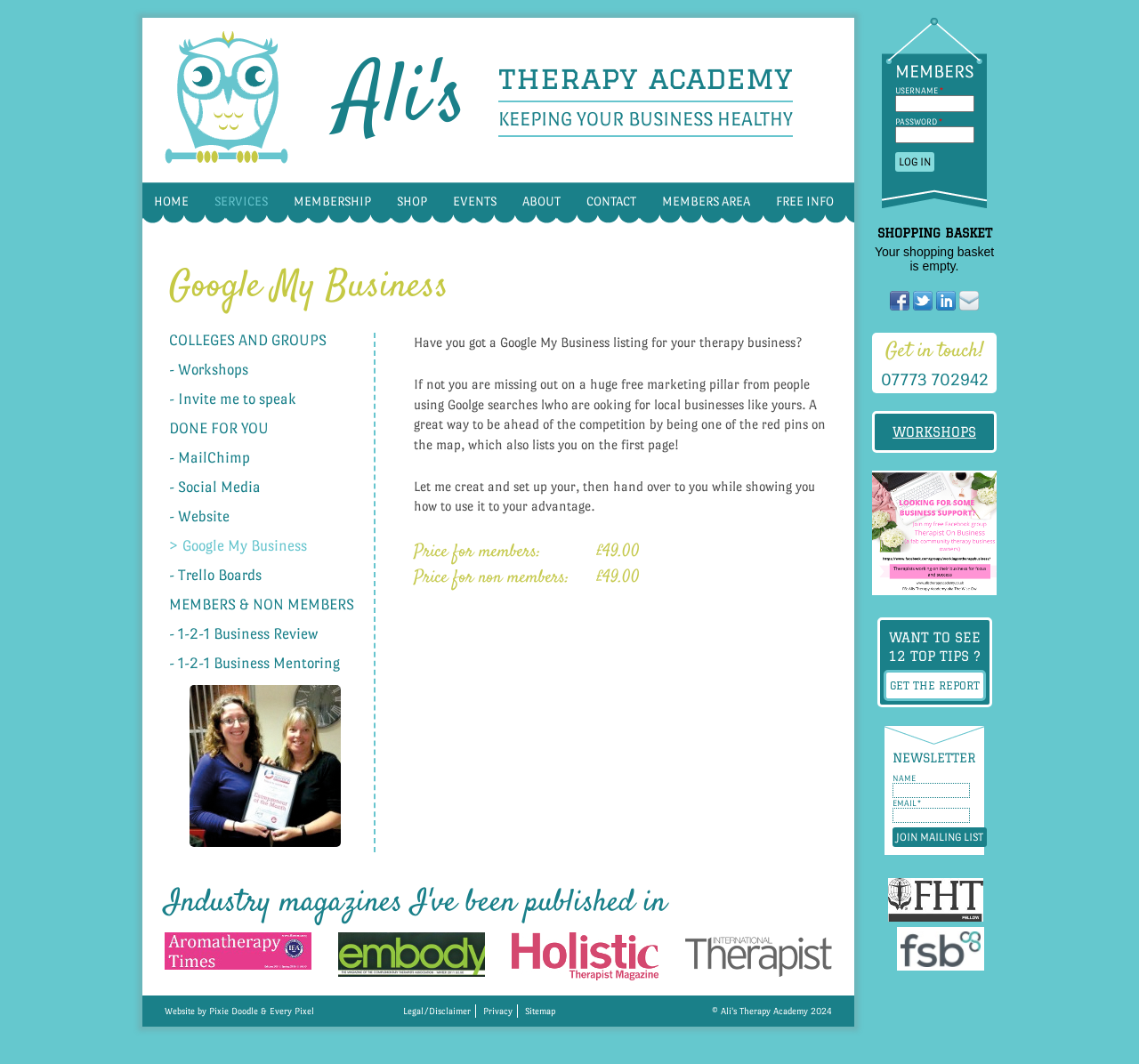Reply to the question below using a single word or brief phrase:
How many links are there in the 'COLLEGES AND GROUPS' section?

3